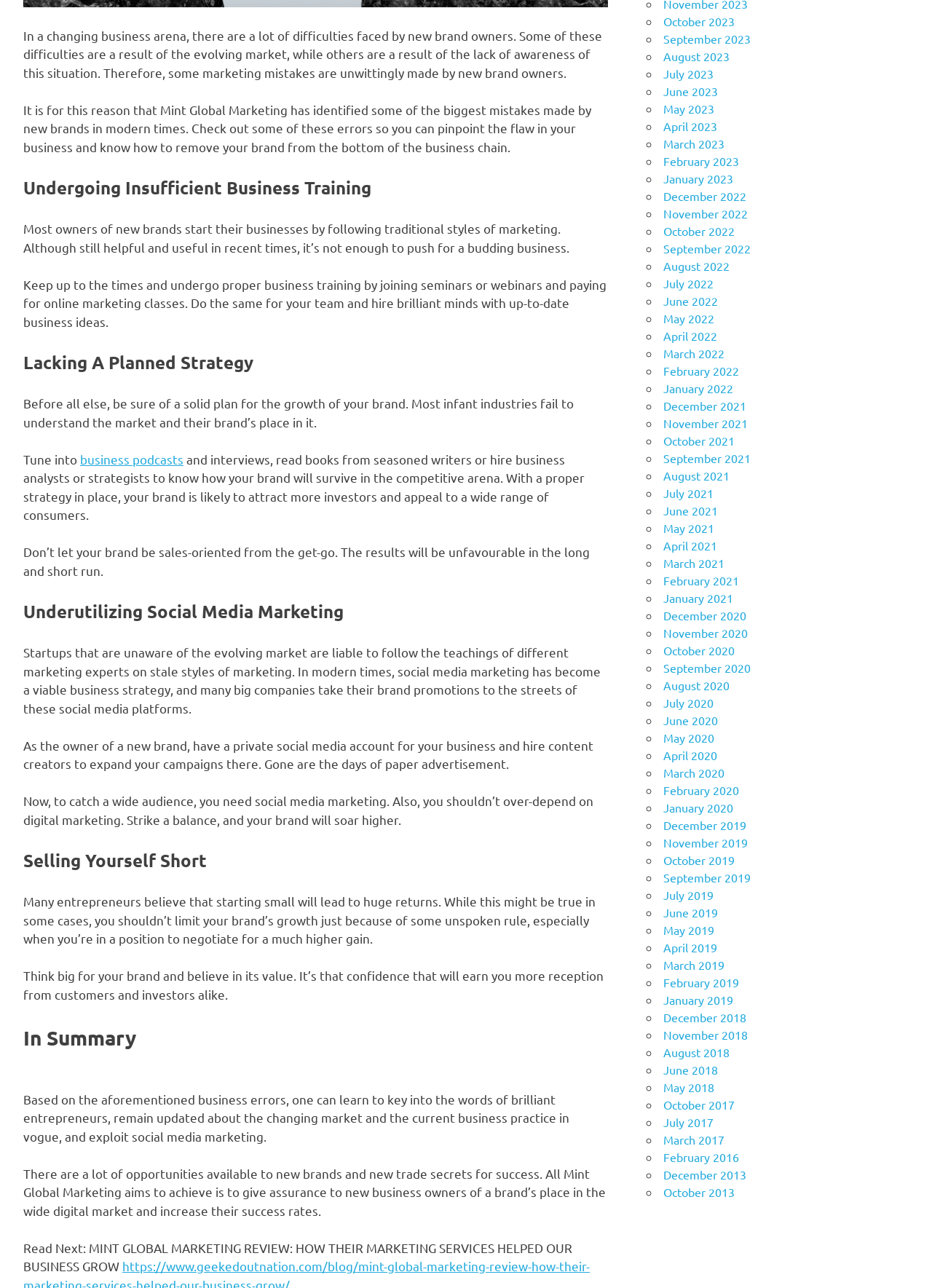What is the recommended approach to social media marketing?
From the details in the image, answer the question comprehensively.

According to the webpage, startups should have a private social media account for their business and hire content creators to expand their campaigns. This approach is recommended to catch a wide audience and balance digital marketing efforts.